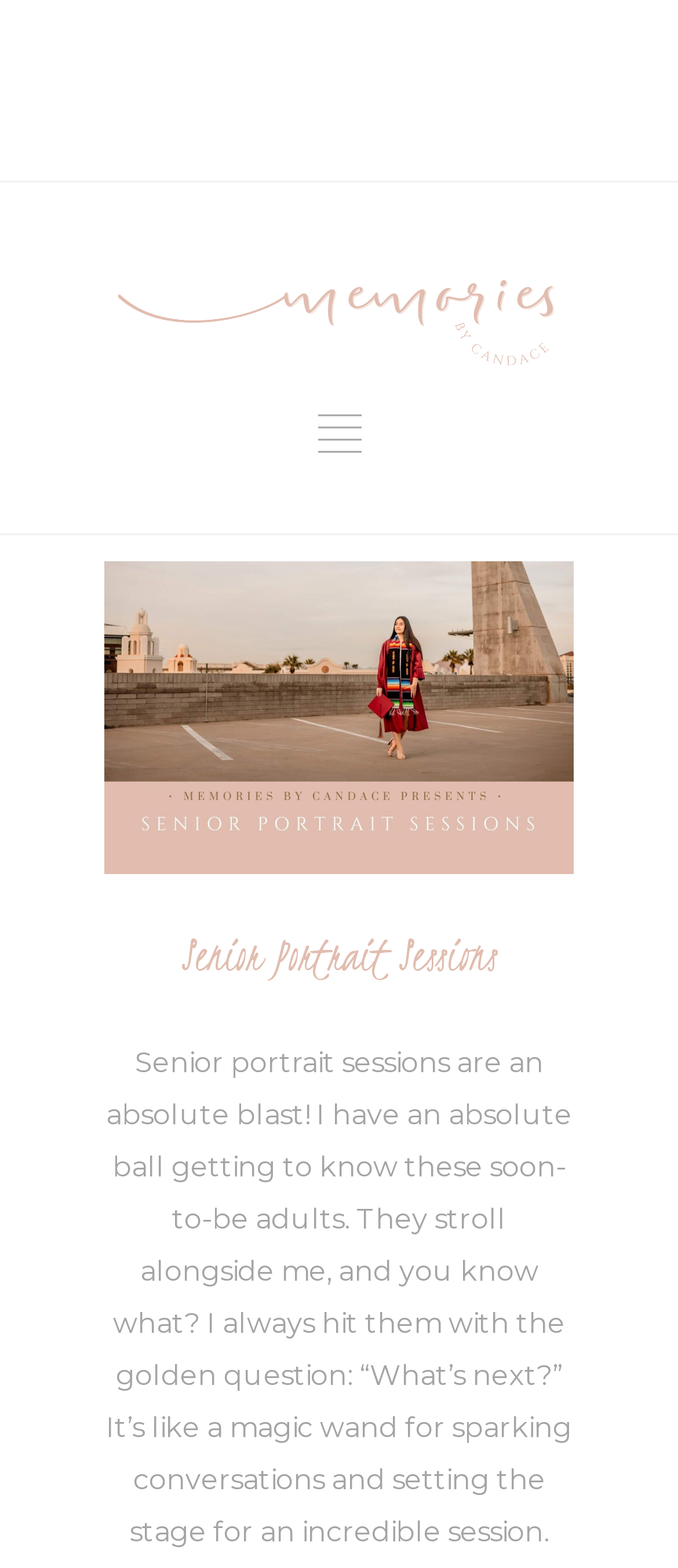Provide a short answer to the following question with just one word or phrase: Is there a customization option on the webpage?

Yes